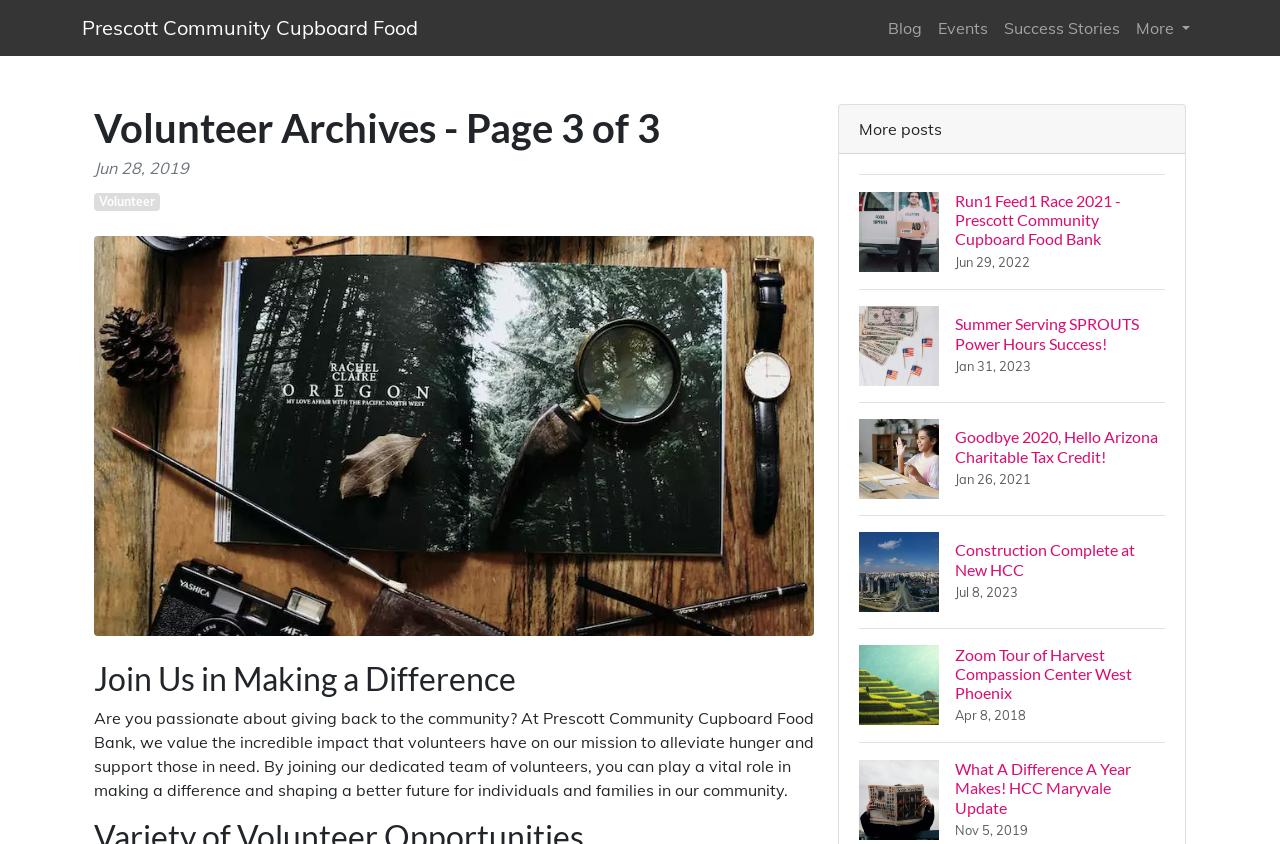Extract the heading text from the webpage.

Volunteer Archives - Page 3 of 3